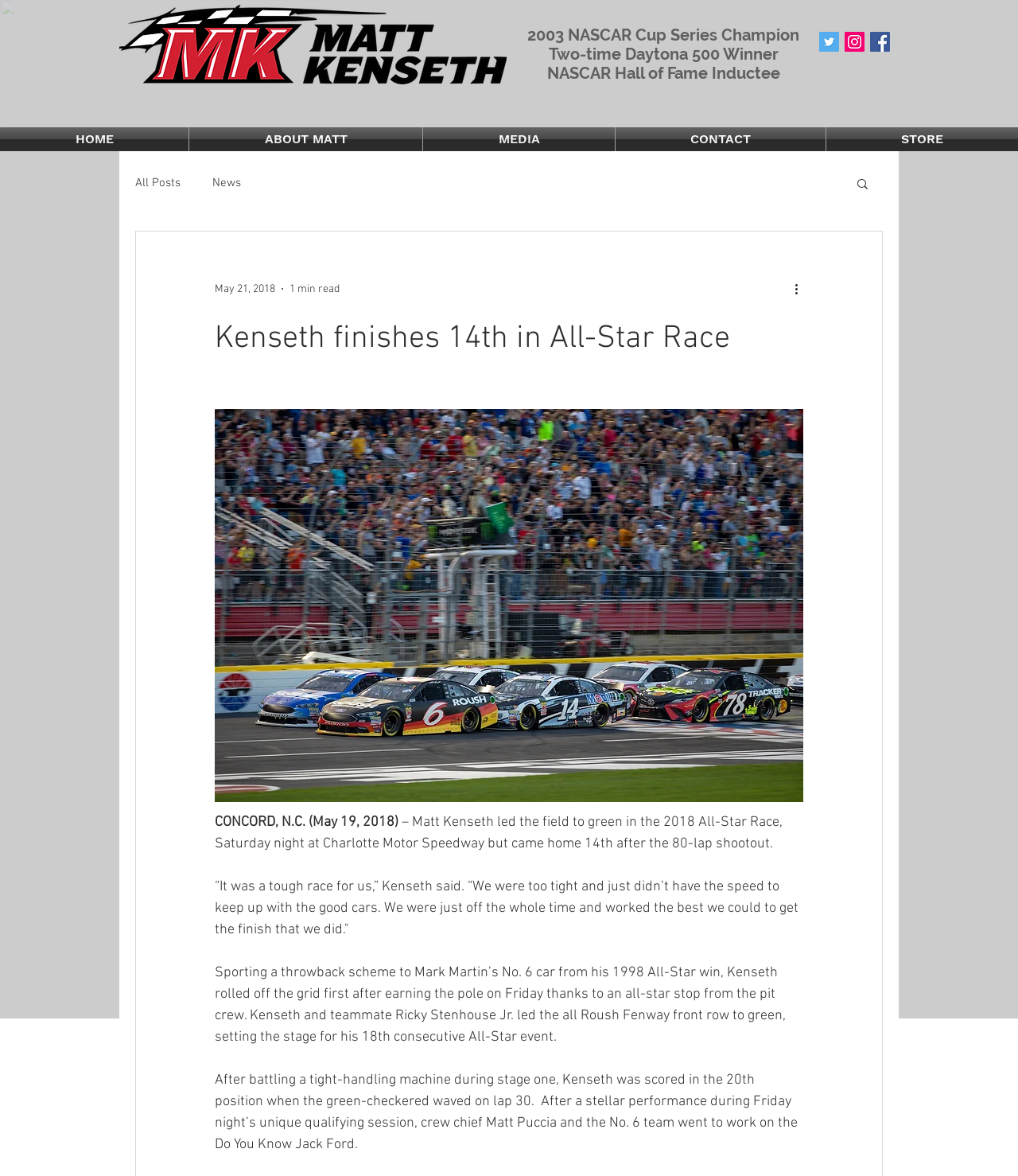Identify the bounding box coordinates of the clickable region necessary to fulfill the following instruction: "View more actions". The bounding box coordinates should be four float numbers between 0 and 1, i.e., [left, top, right, bottom].

[0.778, 0.237, 0.797, 0.254]